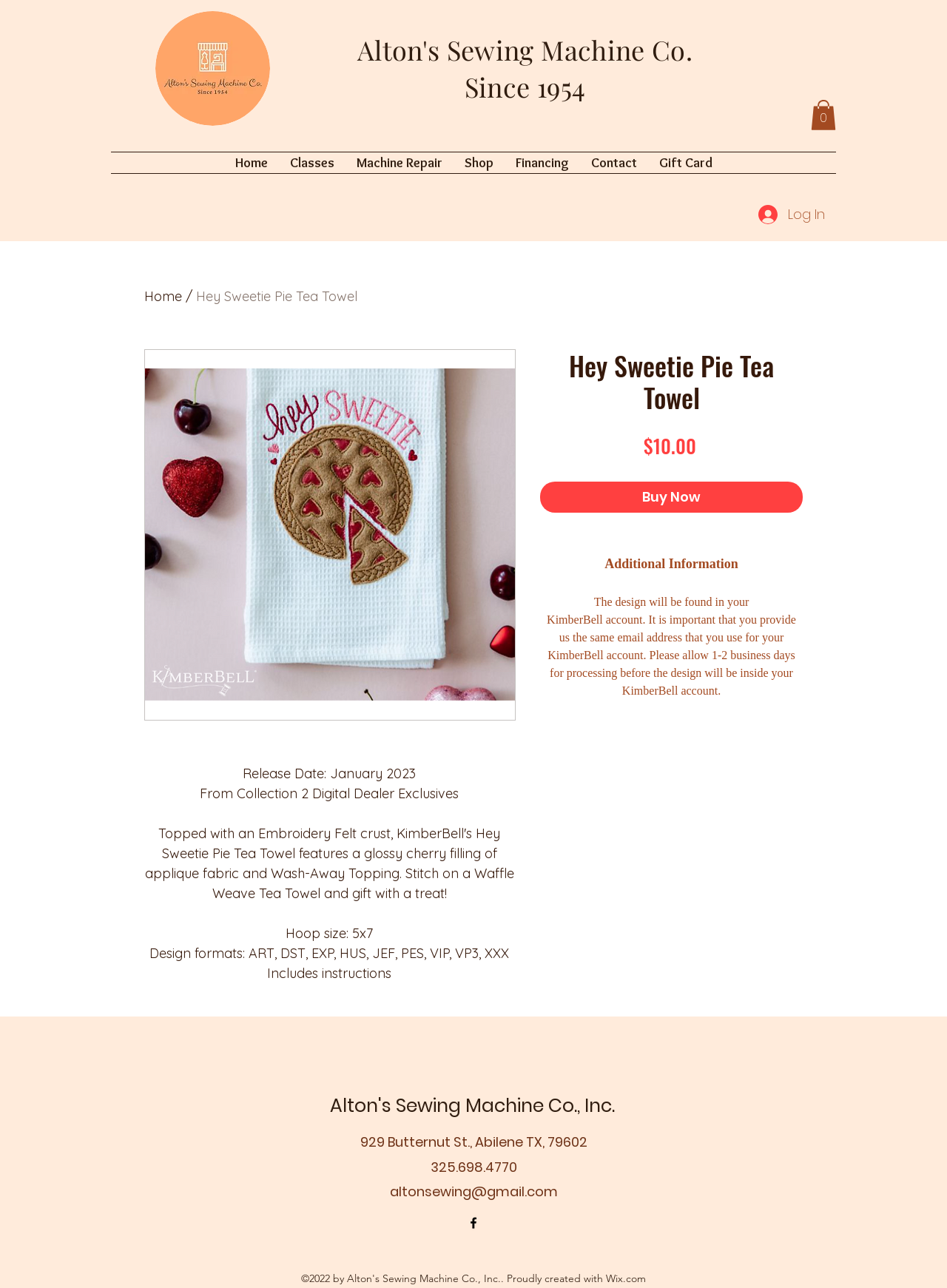What is the release date of the tea towel?
Use the information from the screenshot to give a comprehensive response to the question.

I found the answer by looking at the article section of the webpage, where the release date 'Release Date: January 2023' is displayed.